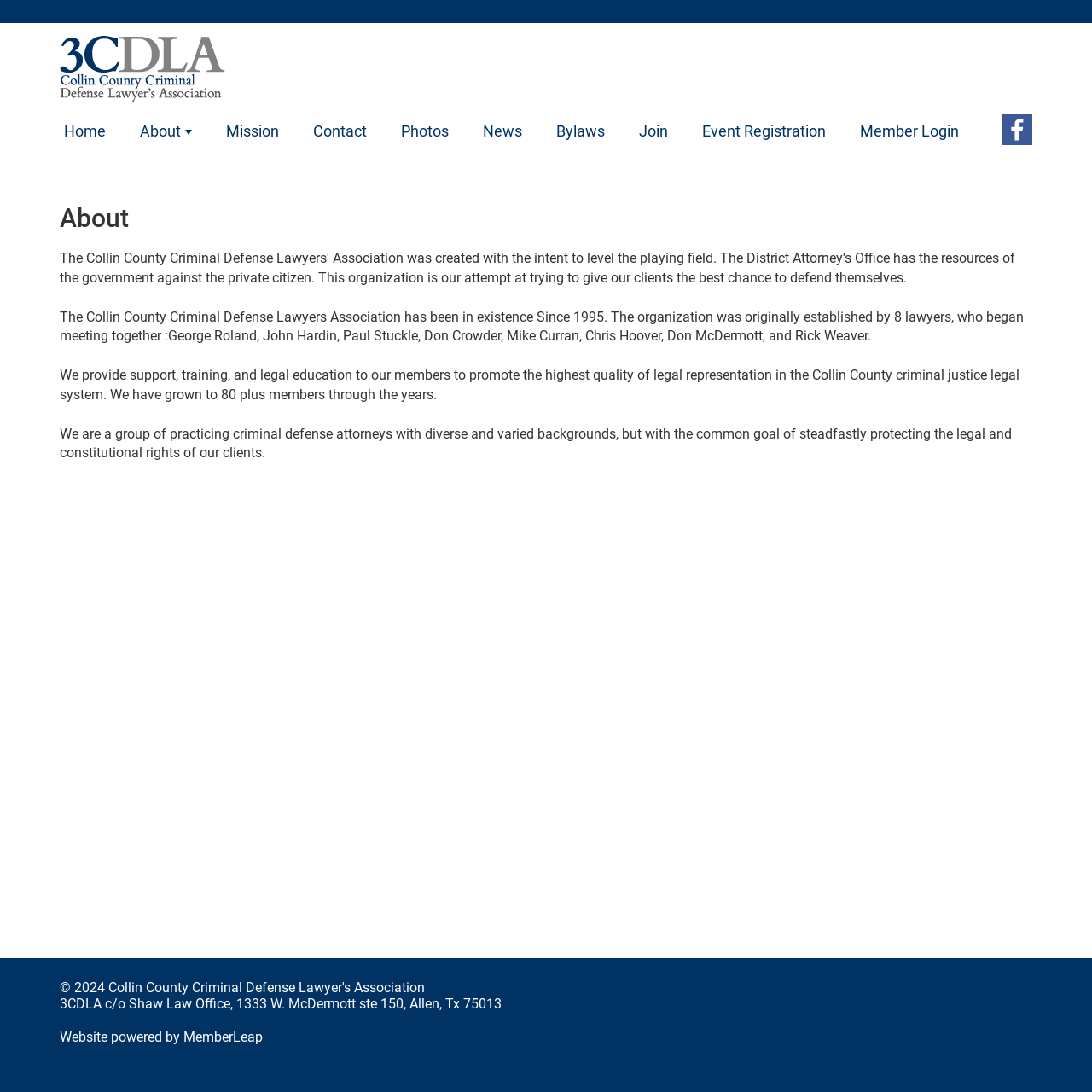Using the webpage screenshot and the element description Member Login, determine the bounding box coordinates. Specify the coordinates in the format (top-left x, top-left y, bottom-right x, bottom-right y) with values ranging from 0 to 1.

[0.772, 0.101, 0.894, 0.14]